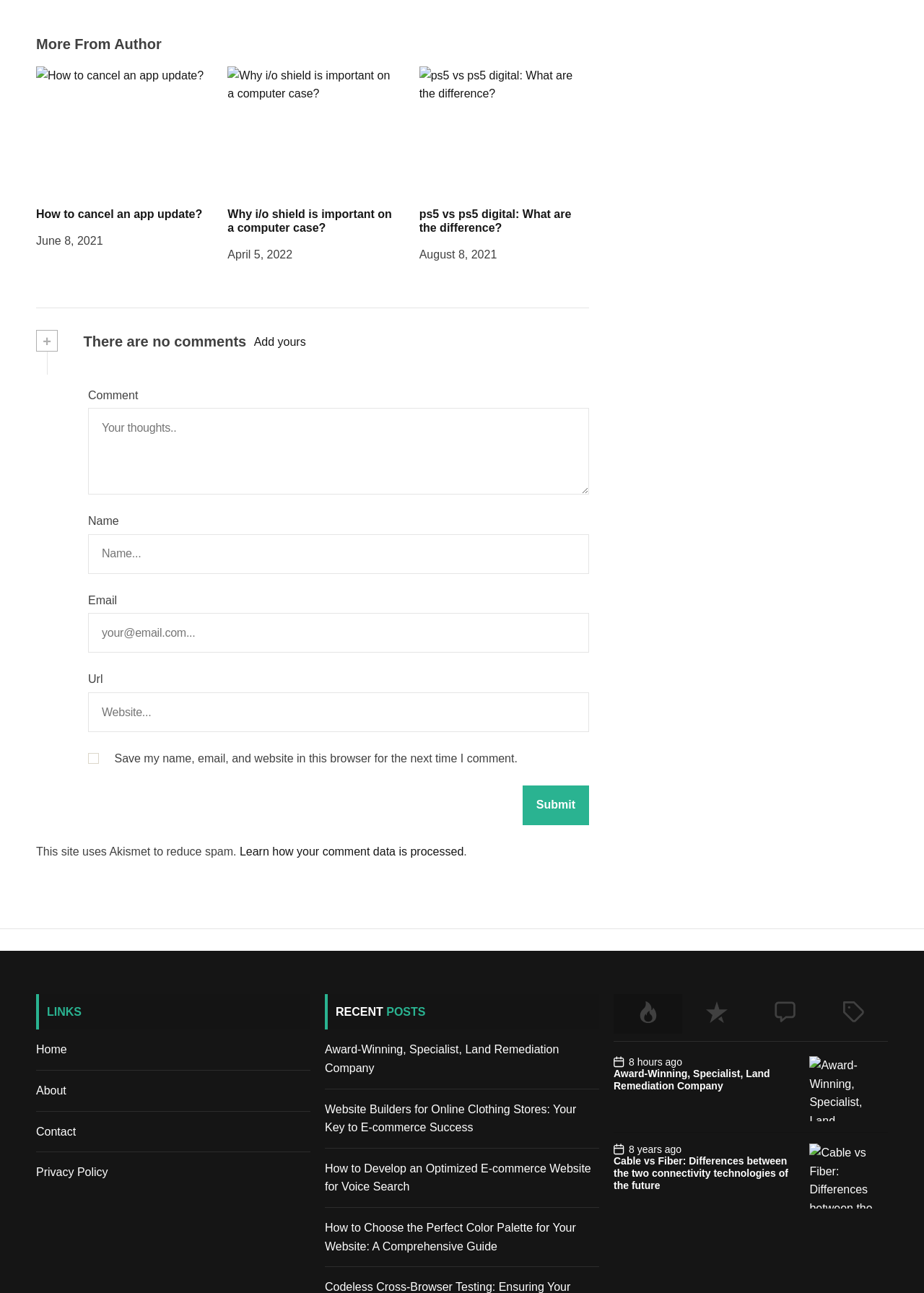Could you specify the bounding box coordinates for the clickable section to complete the following instruction: "Read the message of Hungkar Dorje Rinpoche on December 13"?

None